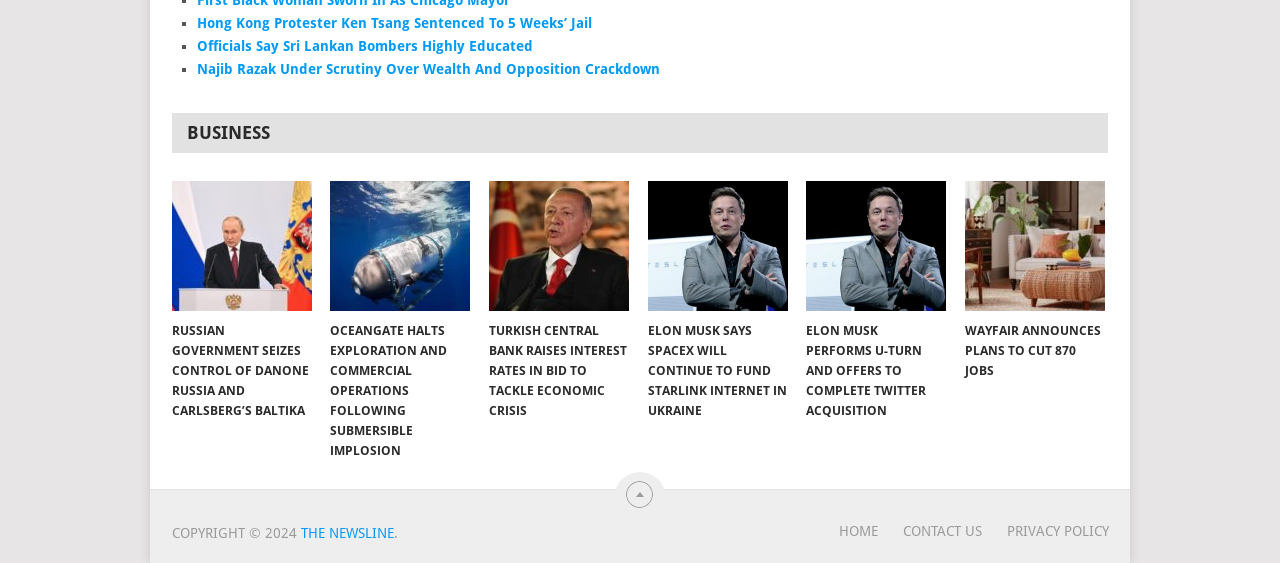Respond concisely with one word or phrase to the following query:
How many images are there in the news articles?

5